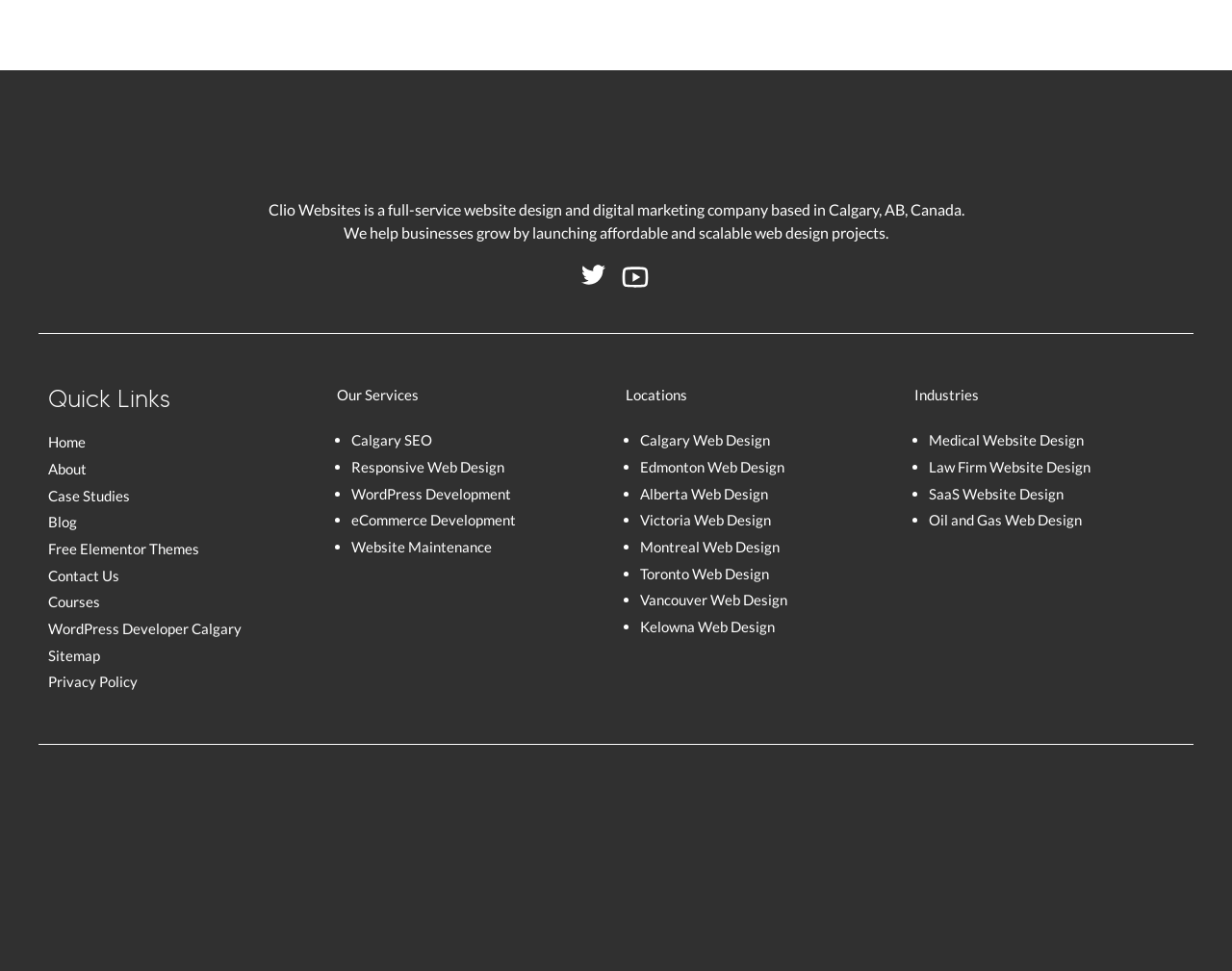Given the description "About", determine the bounding box of the corresponding UI element.

[0.039, 0.474, 0.07, 0.492]